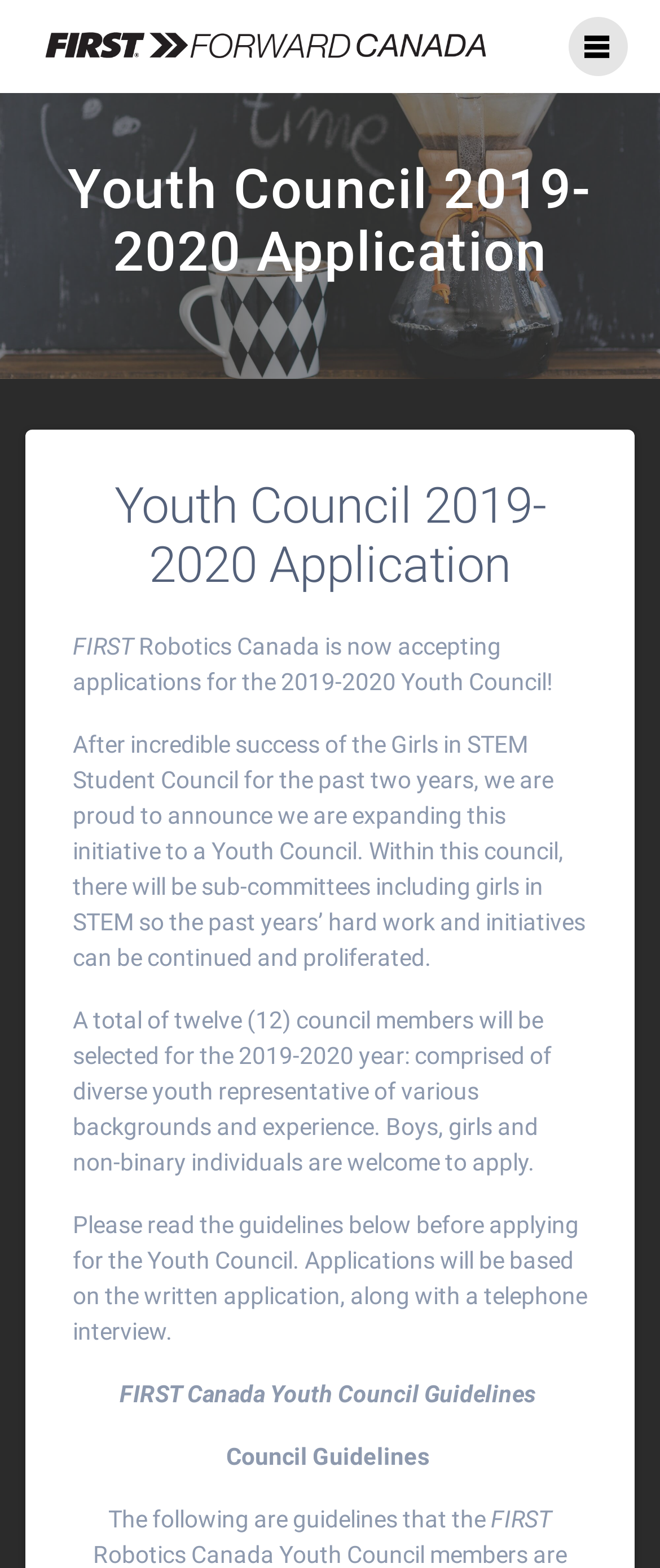What should applicants read before applying?
Answer with a single word or phrase, using the screenshot for reference.

Guidelines